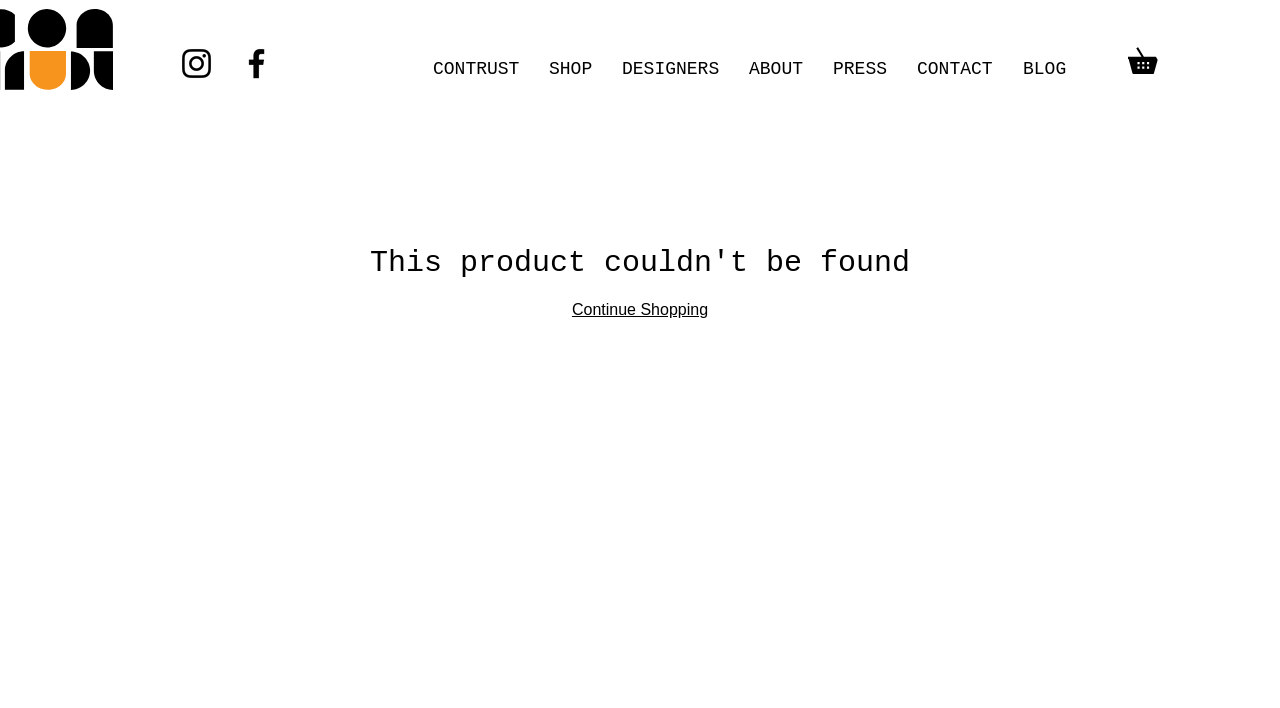Please locate the bounding box coordinates of the element that should be clicked to achieve the given instruction: "Continue Shopping".

[0.447, 0.425, 0.553, 0.449]